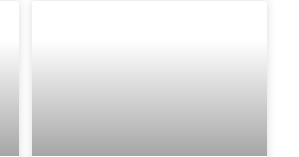What is the target audience of the article?
Can you provide a detailed and comprehensive answer to the question?

The article is likely intended for photography enthusiasts, as it provides information about a high-performance camera model that is popular among this group. The language used in the caption suggests that the article is geared towards individuals who are interested in investing in photography gear.